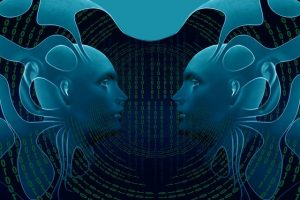Elaborate on the image with a comprehensive description.

The image features a captivating digital artwork that symbolizes the interconnectedness of the subconscious mind and positive affirmations. It depicts two surreal human faces, portrayed in a cool blue hue, gazing at each other, suggesting a dialogue of thoughts and inner reflections. The background is adorned with abstract patterns and binary code, representing the digital nature of the mind and its processes. This artwork embodies the theme of using visualization and positive affirmations as tools for personal growth and transformation, resonating with the content on subconscious mind exercises and the power of affirmations.